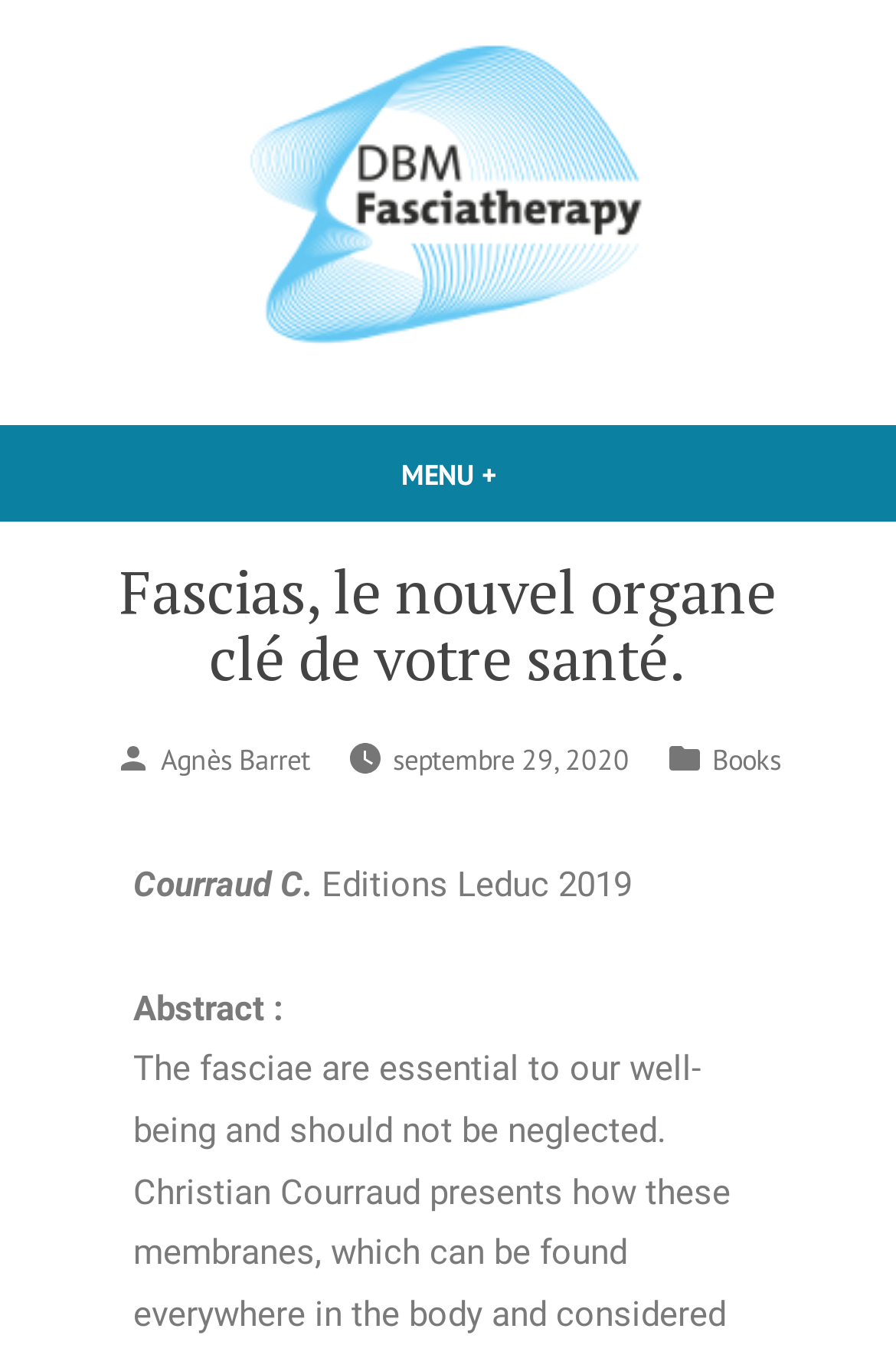Identify the bounding box coordinates for the UI element described as: "septembre 29, 2020février 8, 2022".

[0.438, 0.544, 0.703, 0.582]